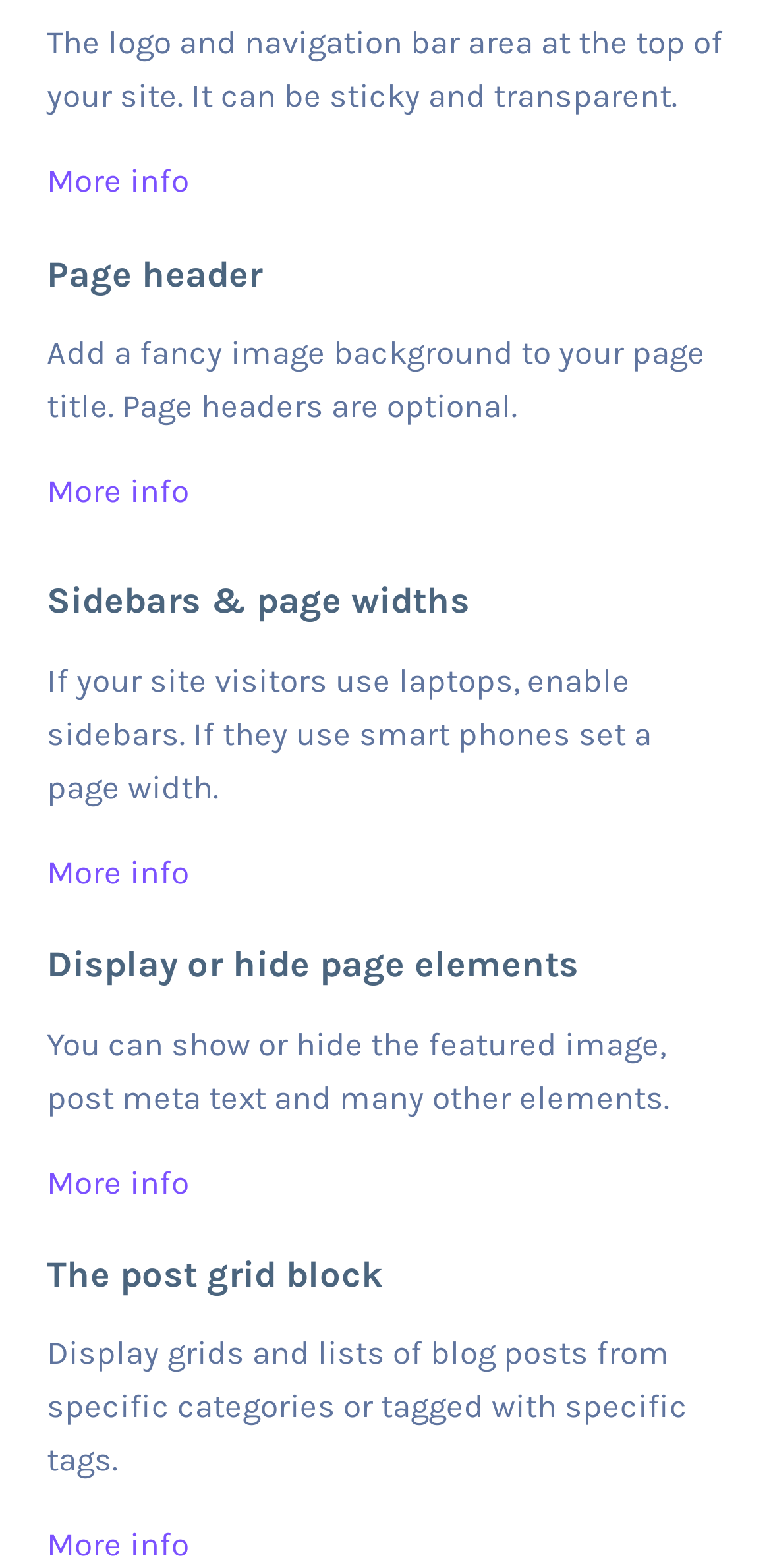Can sidebars be enabled on laptops?
Please answer the question with a detailed and comprehensive explanation.

According to the static text element with the description 'If your site visitors use laptops, enable sidebars. If they use smart phones set a page width.', it is possible to enable sidebars on laptops.